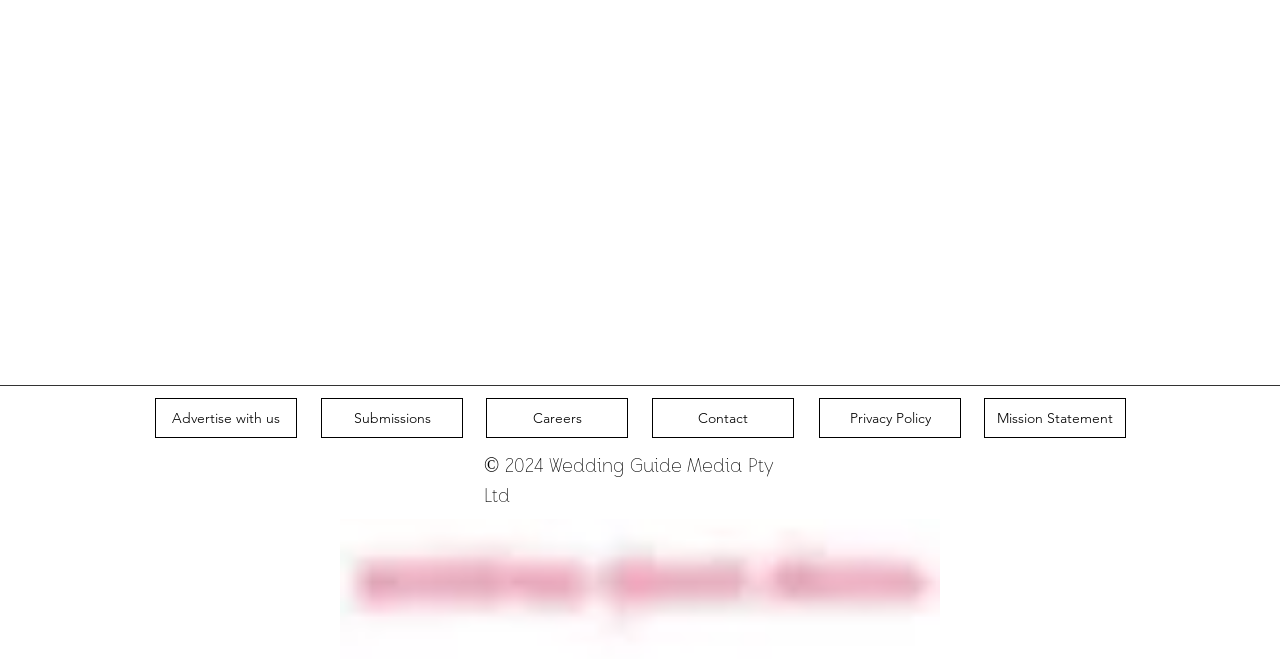Where is the company logo located?
Provide an in-depth answer to the question, covering all aspects.

I found the company logo by looking at the image element with the name 'Wedding Guide Media.jpg', which has bounding box coordinates that indicate it is located at the top-right corner of the page.